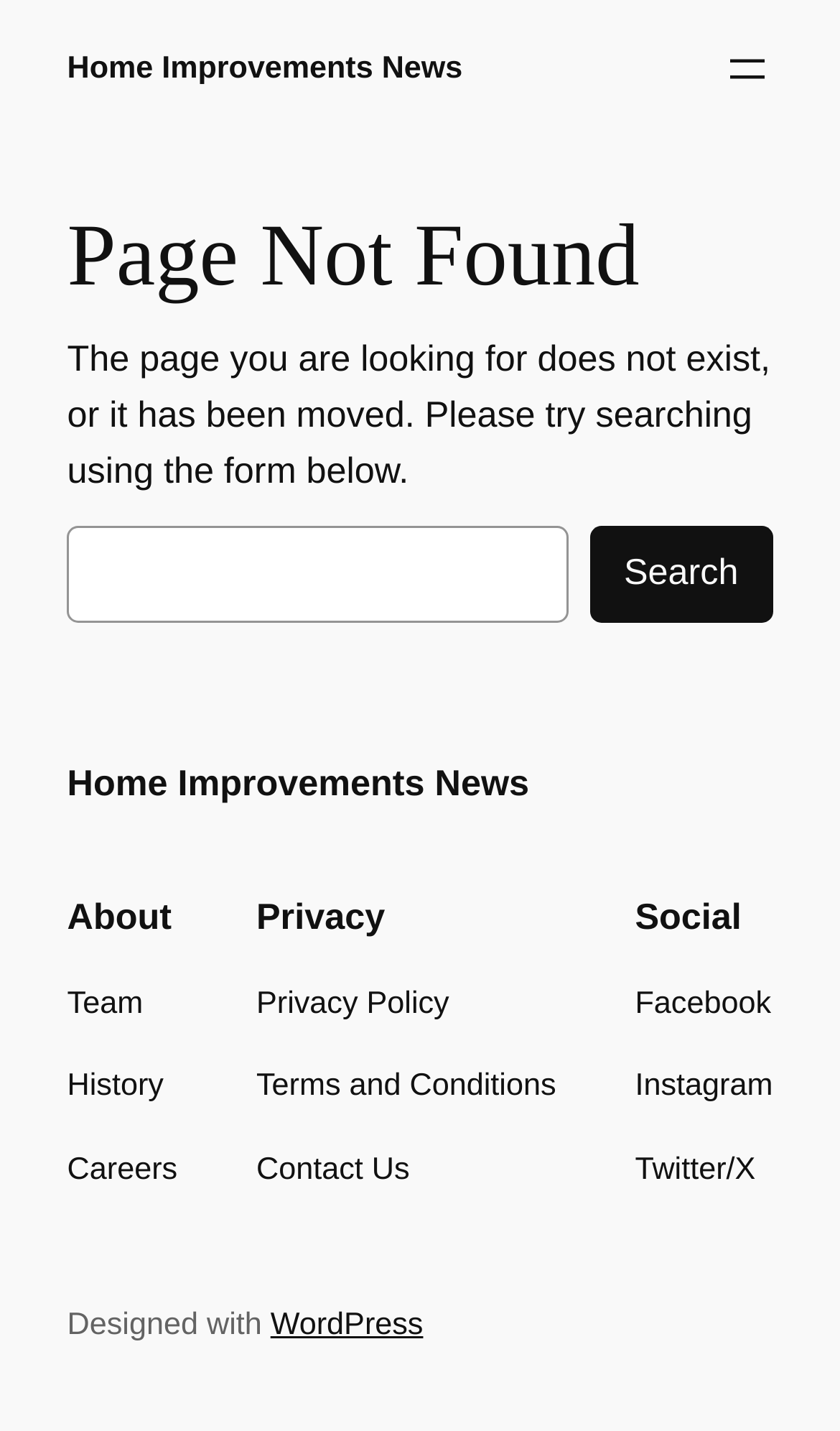Describe the webpage in detail, including text, images, and layout.

This webpage is a "Page not found" error page from "Home Improvements News". At the top, there is a link to "Home Improvements News" and a button to open a menu. Below that, there is a main section with a heading "Page Not Found" and a paragraph of text explaining that the page the user is looking for does not exist or has been moved, and suggesting to try searching using the form below. 

The search form is located below the paragraph, consisting of a label "Search", a search box, and a "Search" button. 

Further down the page, there is a section with links to "About", "Privacy", and "Social" categories. Under "About", there are links to "Team", "History", and "Careers". Under "Privacy", there are links to "Privacy Policy", "Terms and Conditions", and "Contact Us". Under "Social", there are links to "Facebook", "Instagram", and "Twitter/X". 

At the very bottom of the page, there is a credit line stating that the page was "Designed with" and a link to "WordPress".